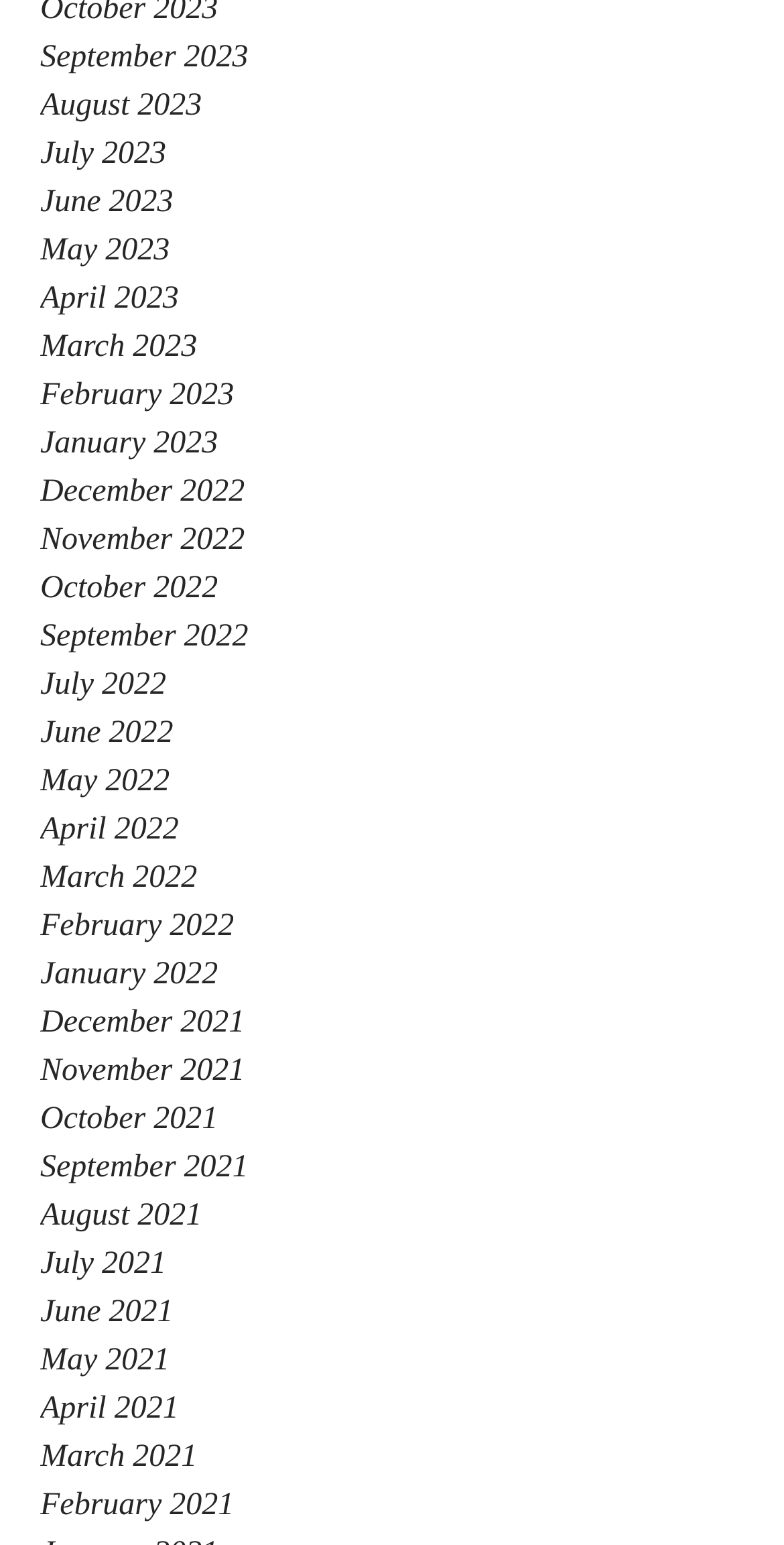Respond with a single word or phrase to the following question:
What is the most recent month listed?

September 2023